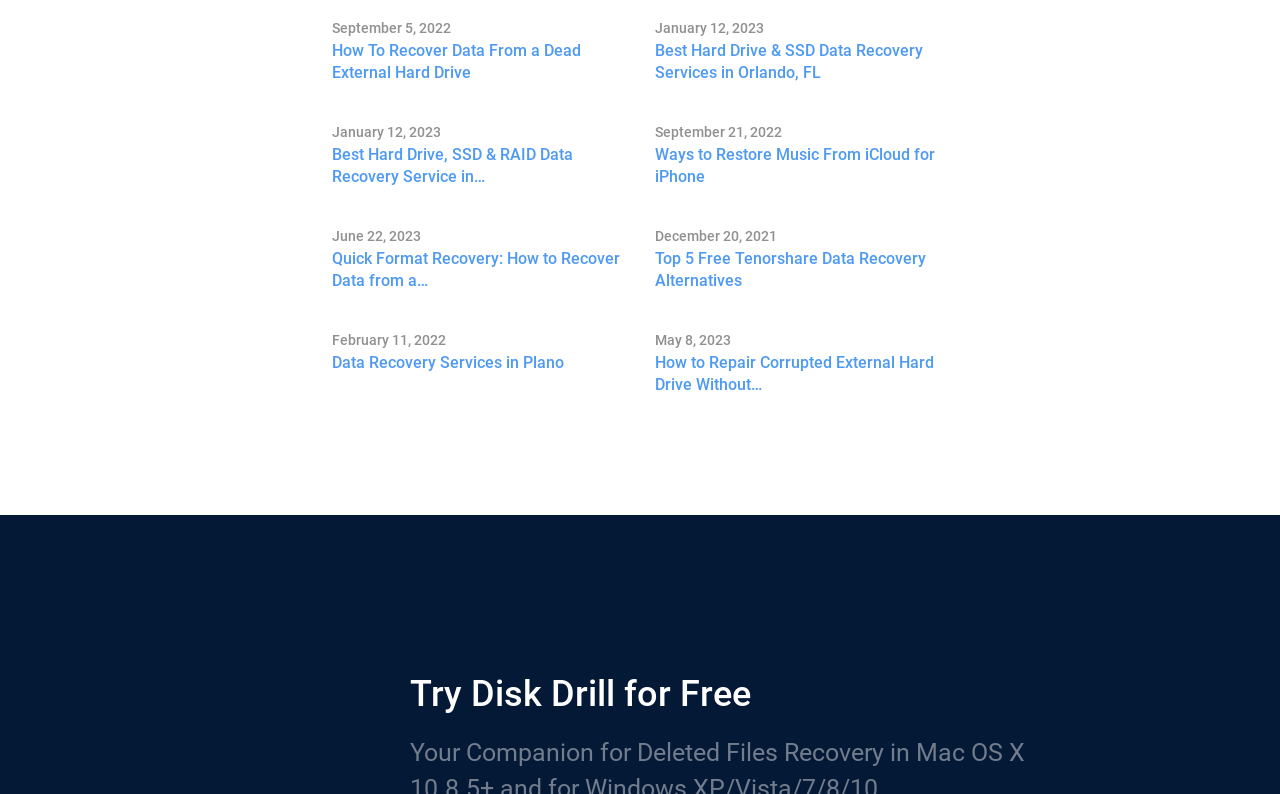Find the bounding box coordinates of the element you need to click on to perform this action: 'Click on 'Data Recovery Services in Plano''. The coordinates should be represented by four float values between 0 and 1, in the format [left, top, right, bottom].

[0.259, 0.443, 0.488, 0.471]